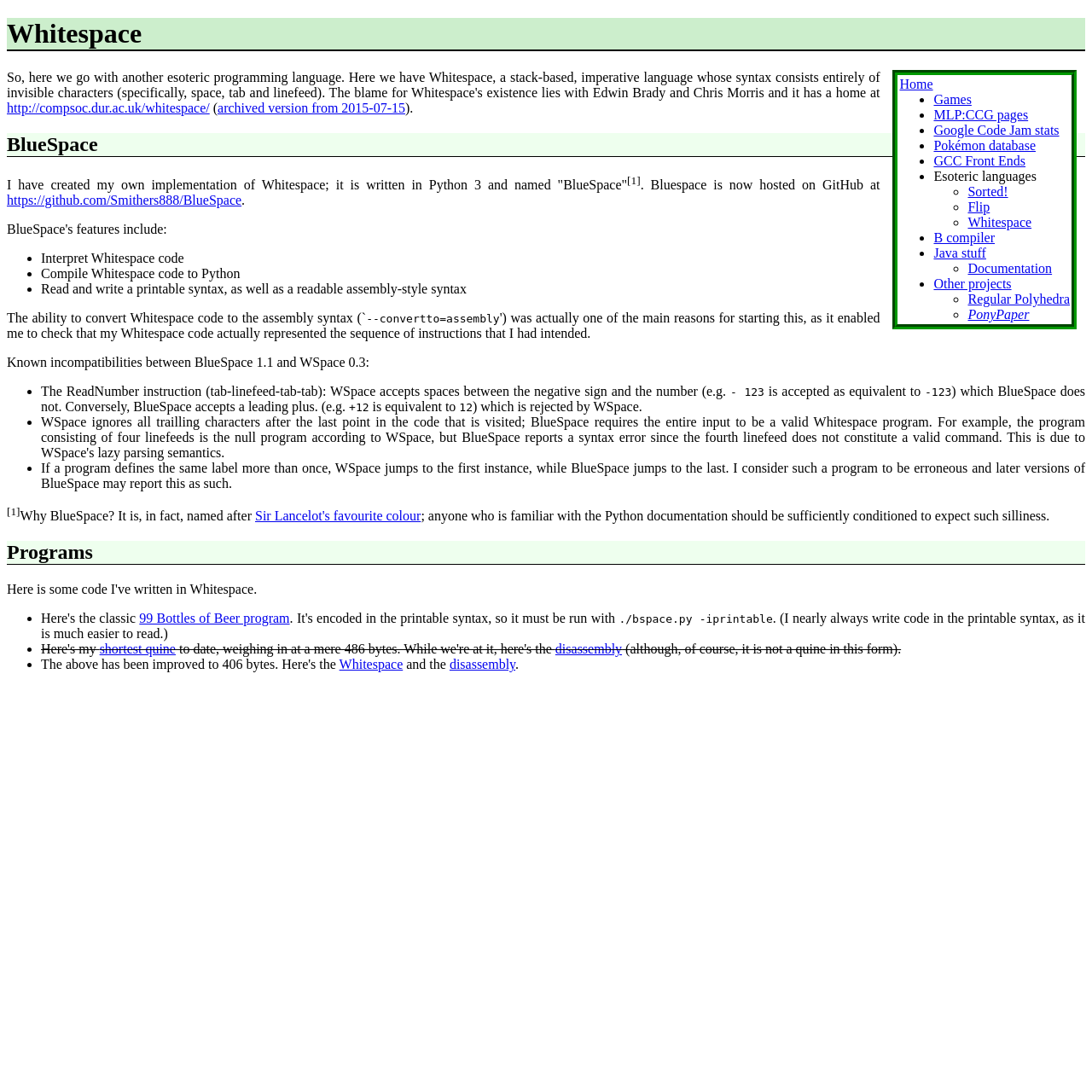Please pinpoint the bounding box coordinates for the region I should click to adhere to this instruction: "Visit the 'Whitespace' page".

[0.855, 0.197, 0.945, 0.21]